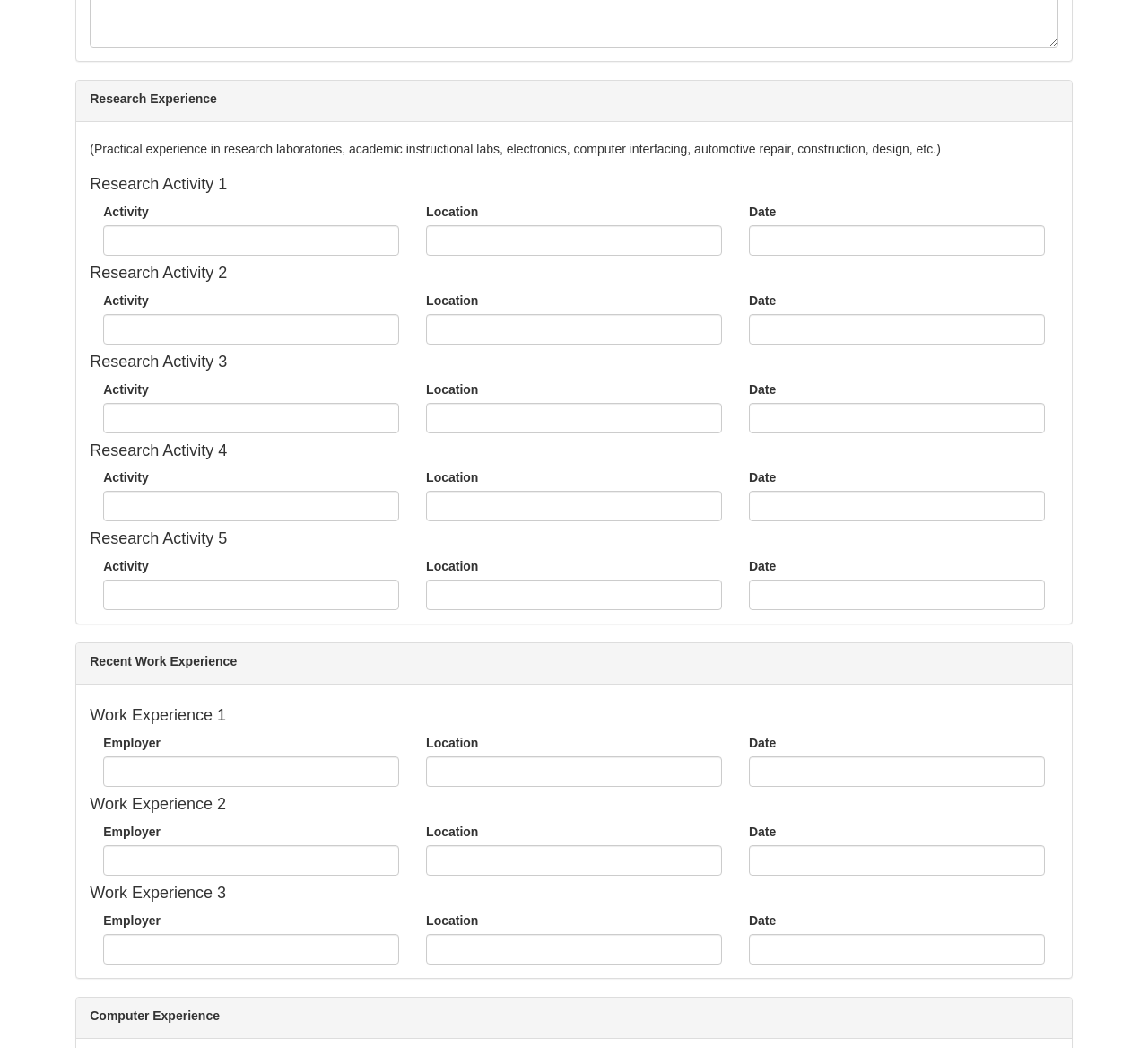Find the bounding box coordinates of the element you need to click on to perform this action: 'Enter research experience activity'. The coordinates should be represented by four float values between 0 and 1, in the format [left, top, right, bottom].

[0.09, 0.215, 0.348, 0.244]